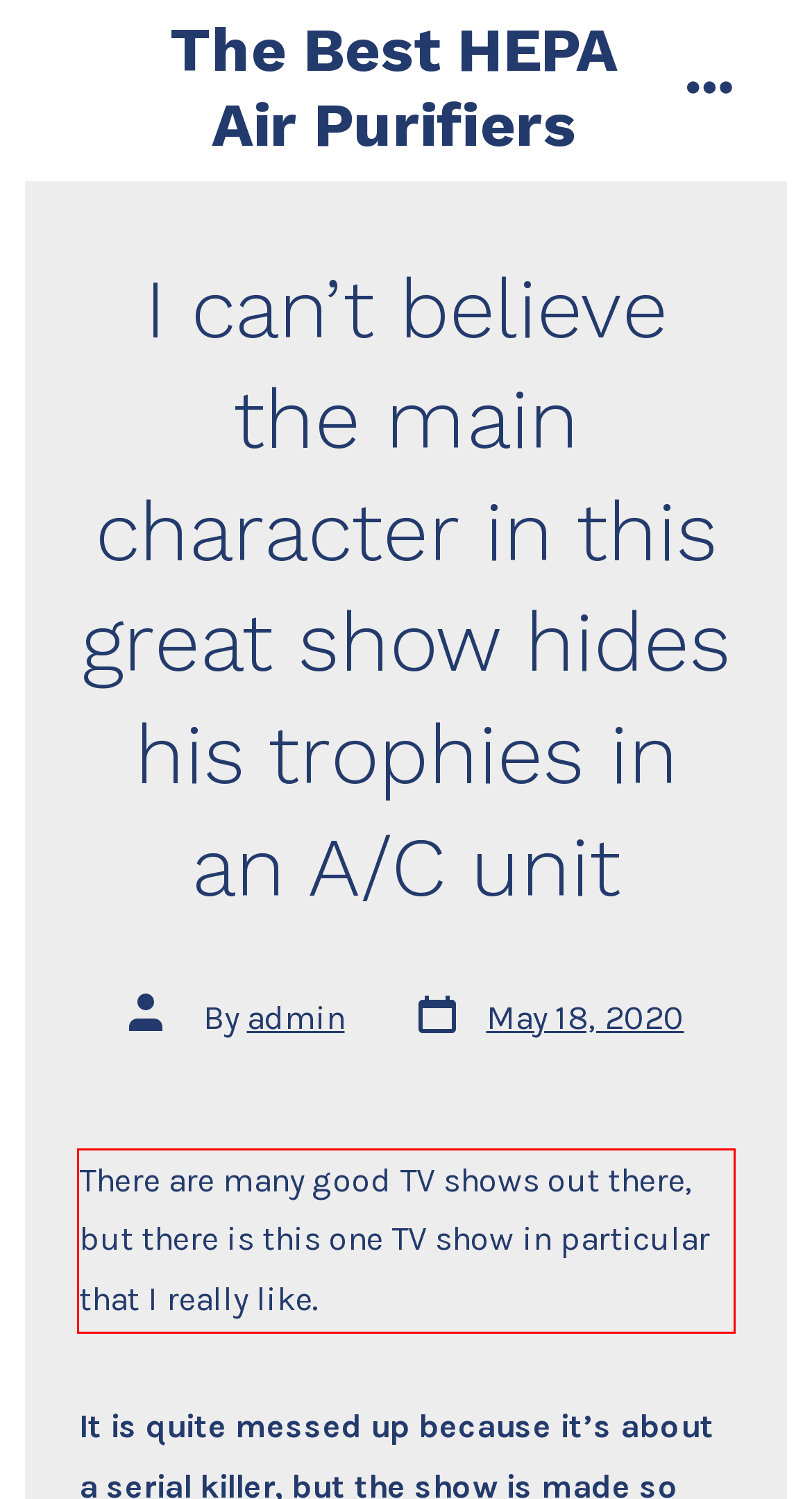Analyze the screenshot of the webpage and extract the text from the UI element that is inside the red bounding box.

There are many good TV shows out there, but there is this one TV show in particular that I really like.